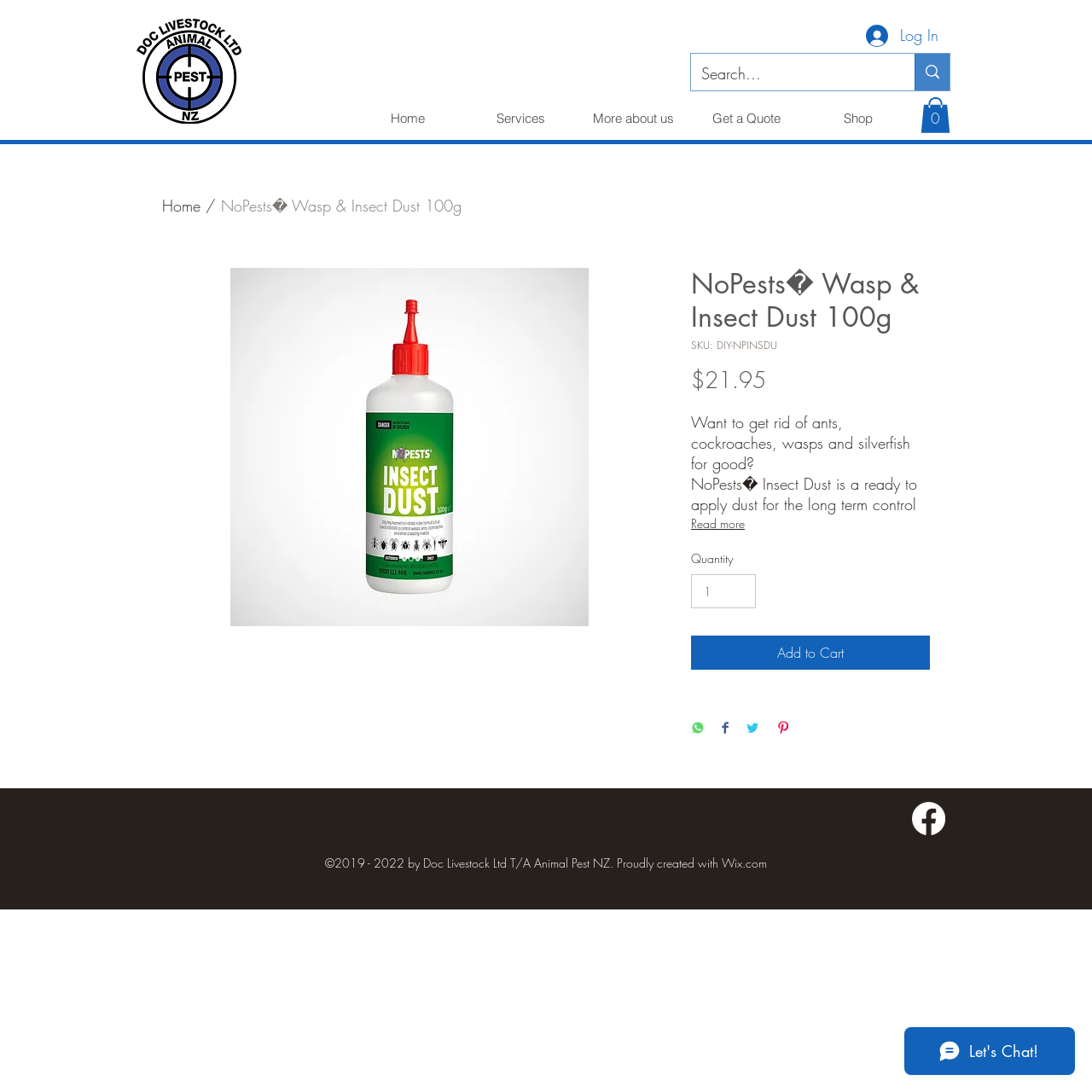Locate the bounding box coordinates of the UI element described by: "Log In". Provide the coordinates as four float numbers between 0 and 1, formatted as [left, top, right, bottom].

[0.782, 0.016, 0.87, 0.05]